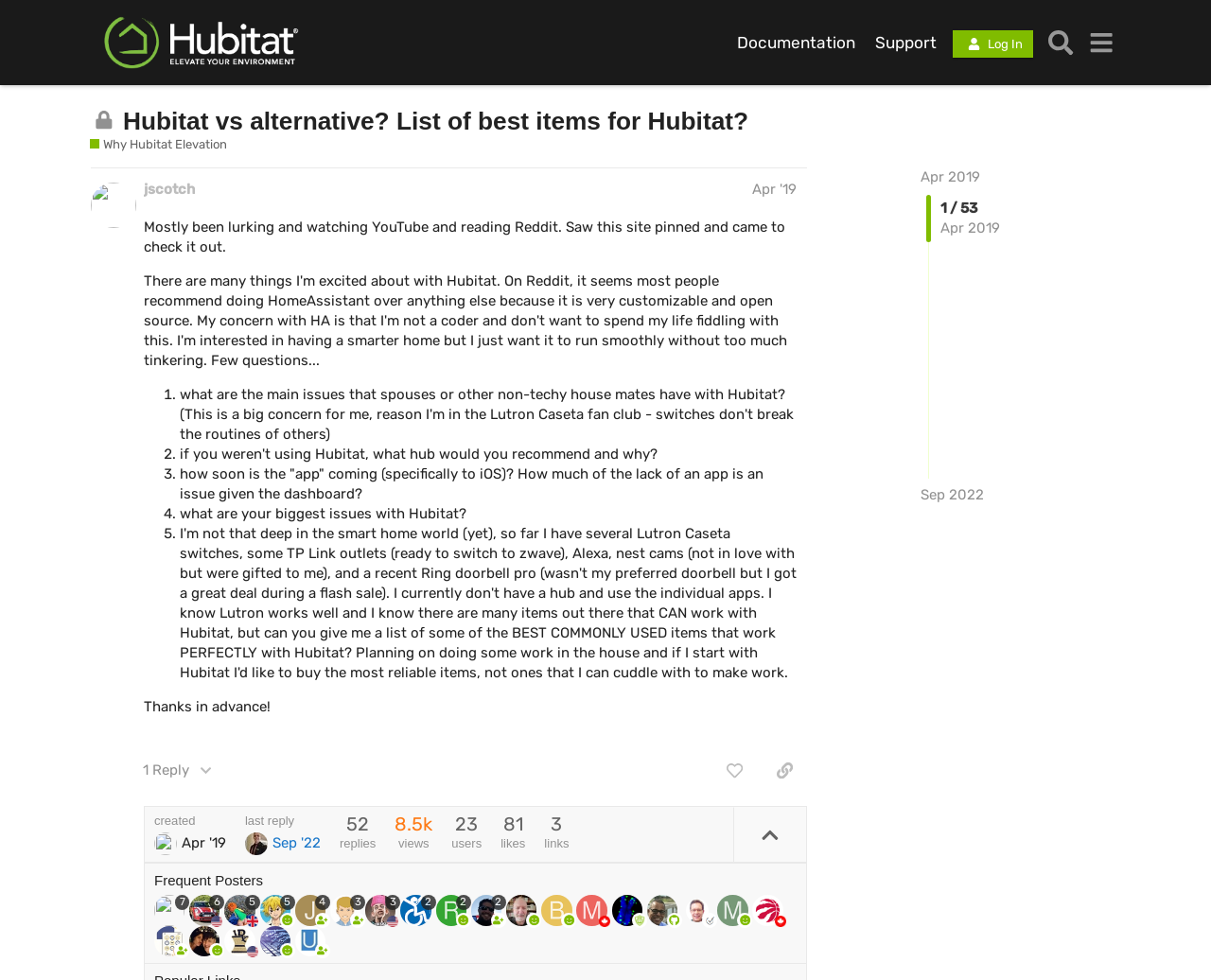Could you highlight the region that needs to be clicked to execute the instruction: "View the 'Documentation'"?

[0.601, 0.028, 0.714, 0.059]